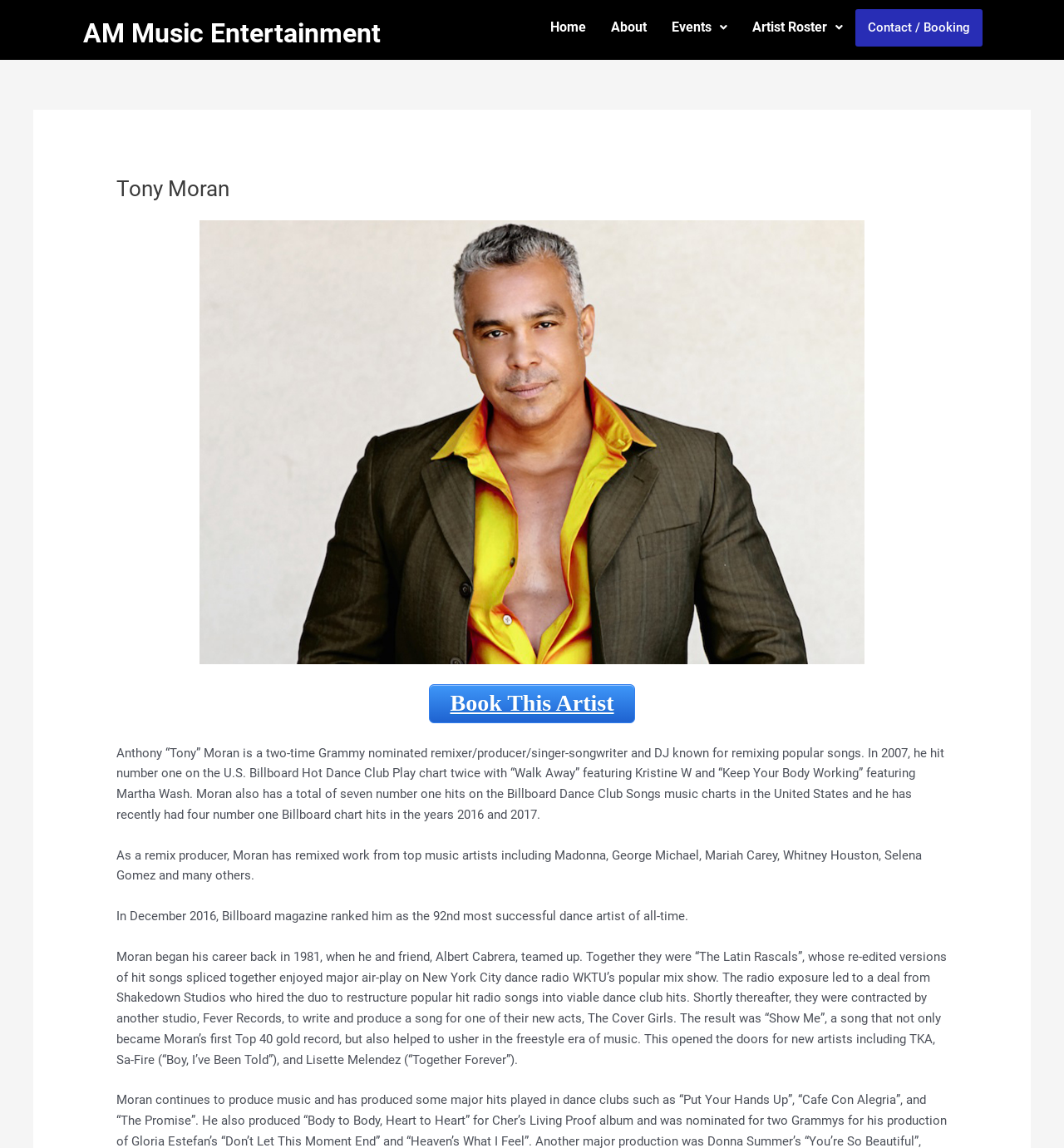Using details from the image, please answer the following question comprehensively:
What ranking did Billboard magazine give to Tony Moran in 2016?

I found the answer by reading the static text element that mentions 'In December 2016, Billboard magazine ranked him as the 92nd most successful dance artist of all-time'.